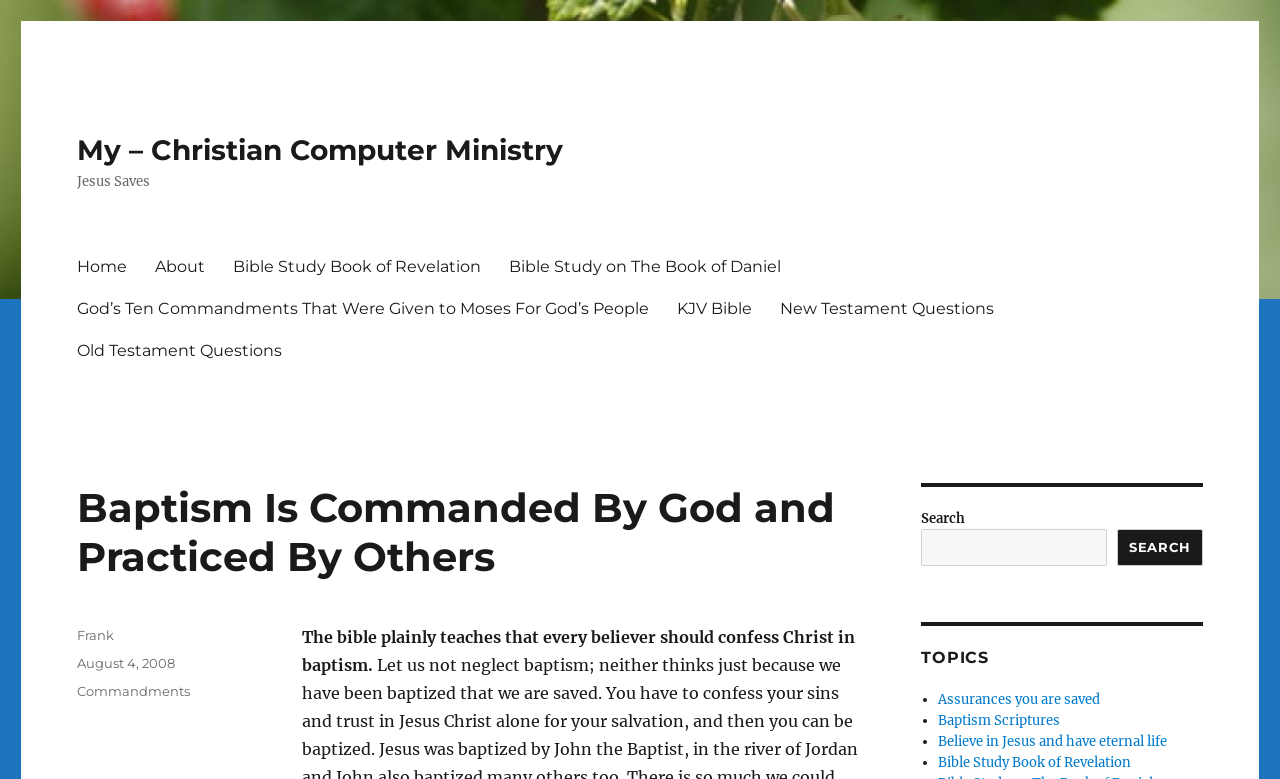Generate a detailed explanation of the webpage's features and information.

This webpage is about Christian Computer Ministry, with a focus on baptism. At the top, there is a link to "My – Christian Computer Ministry" and a static text "Jesus Saves". Below that, there is a primary navigation menu with links to various pages, including "Home", "About", "Bible Study Book of Revelation", and more.

The main content of the page is divided into two sections. On the left, there is a heading "Baptism Is Commanded By God and Practiced By Others" followed by a paragraph of text that explains the importance of baptism for believers. On the right, there is a search bar with a button labeled "SEARCH".

Below the main content, there is a footer section with information about the author, Frank, and the date the article was posted, August 4, 2008. There are also links to categories, including "Commandments".

On the right side of the page, there is a section labeled "TOPICS" with a list of links to various topics, including "Assurances you are saved", "Baptism Scriptures", and "Believe in Jesus and have eternal life". Each topic is preceded by a bullet point.